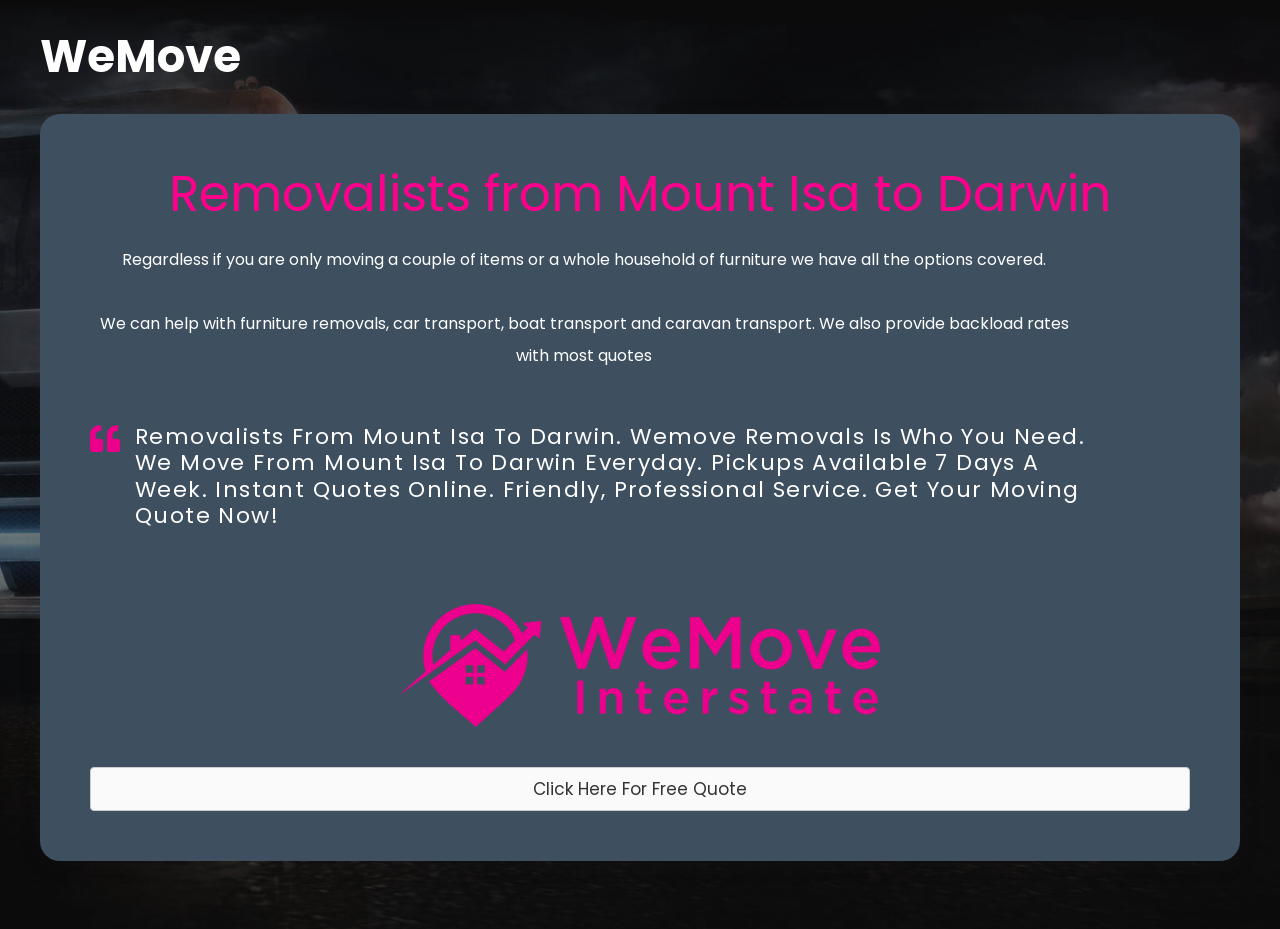What is the logo image located at?
Please use the visual content to give a single word or phrase answer.

Middle right of the page